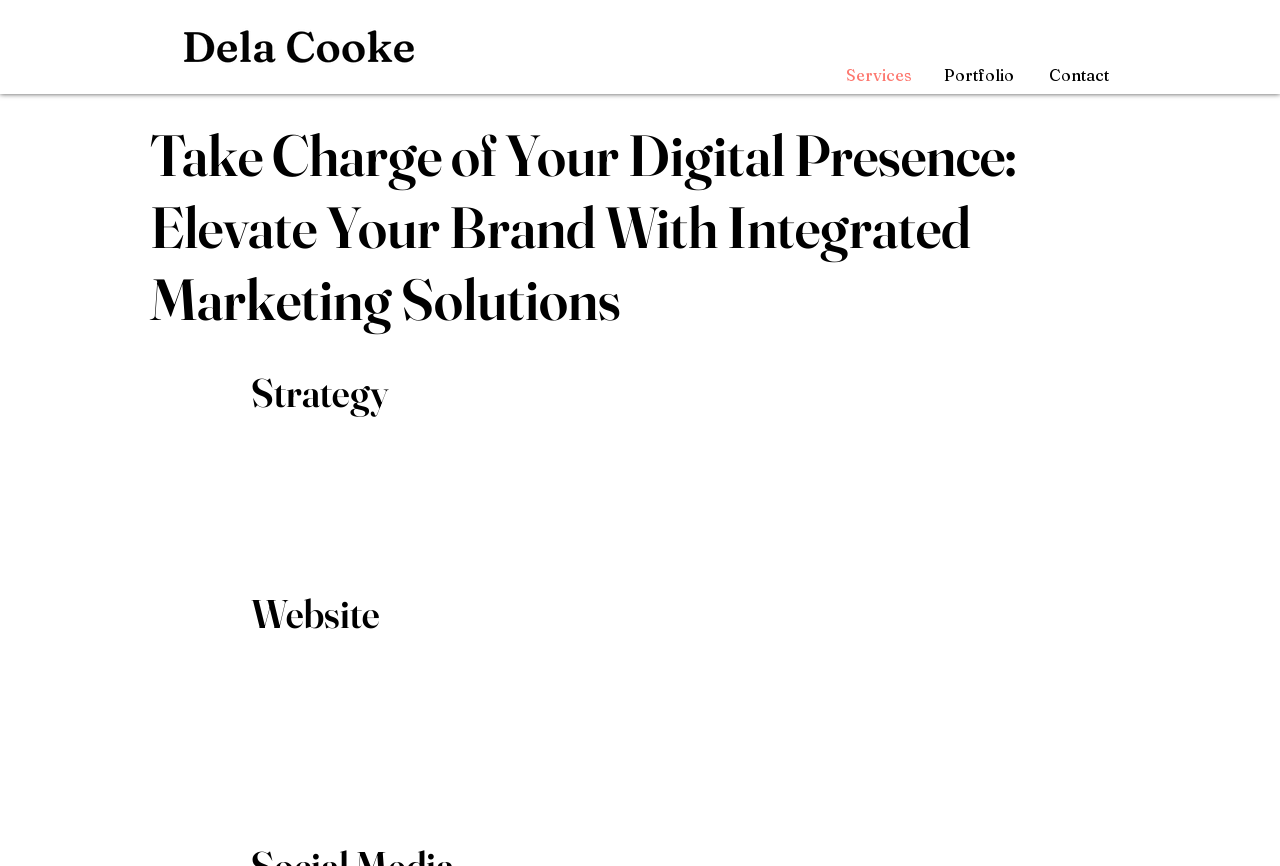Produce an elaborate caption capturing the essence of the webpage.

The webpage is about Dela Cooke's services, with a prominent logo at the top left corner. Below the logo, there is a navigation menu with three links: "Services", "Portfolio", and "Contact", aligned horizontally across the top of the page.

The main content area is divided into three sections. The first section has a heading that reads "Take Charge of Your Digital Presence: Elevate Your Brand With Integrated Marketing Solutions", which spans almost the entire width of the page. 

Below this heading, there are two columns of content. The left column has a heading "Strategy" and the right column has a heading "Data-driven success in the digital era". The right column also contains a paragraph of text that describes digital marketing strategies designed to propel businesses toward success.

Further down, there is another section with a heading "Website" on the left and "Seamless user experiences" on the right.